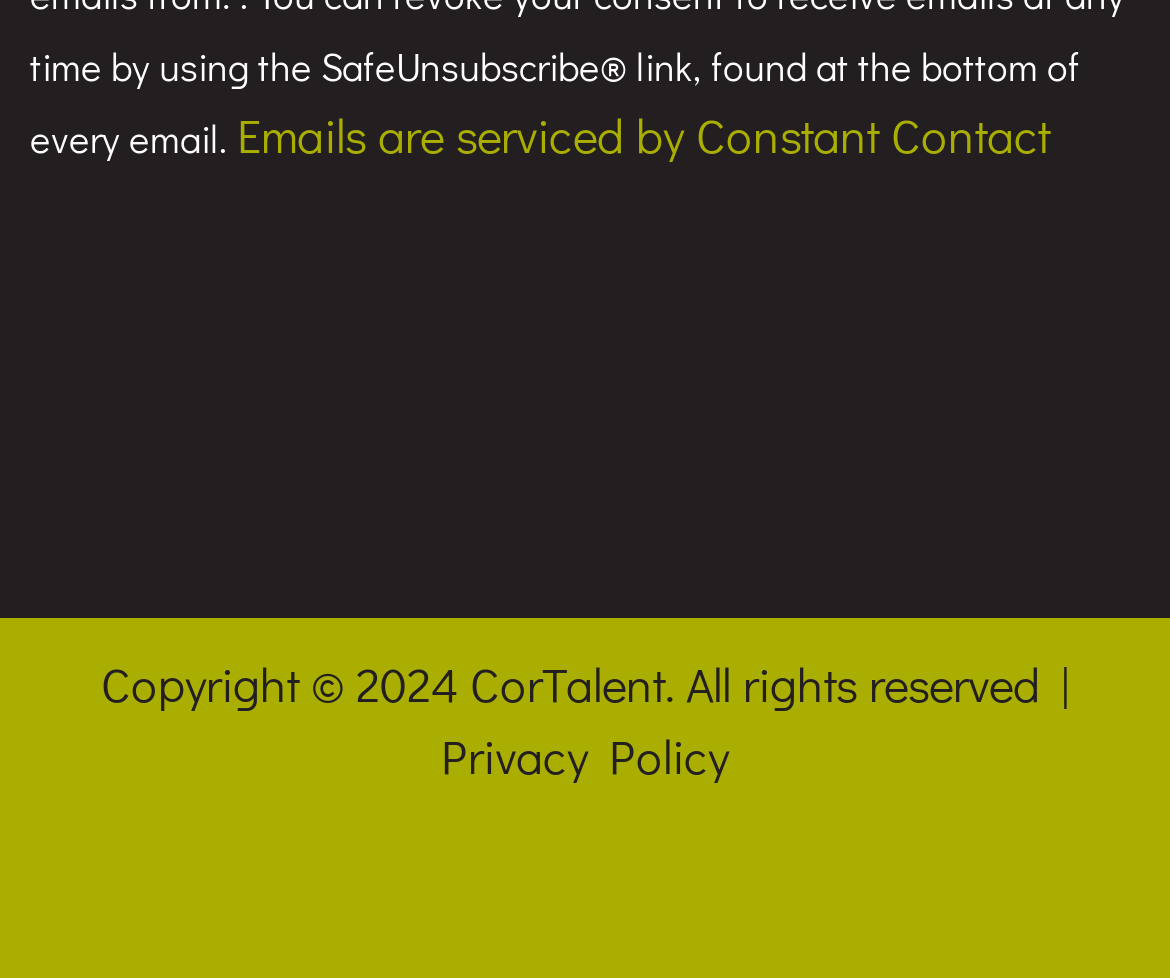Answer this question using a single word or a brief phrase:
What is the company name mentioned in the footer?

CorTalent